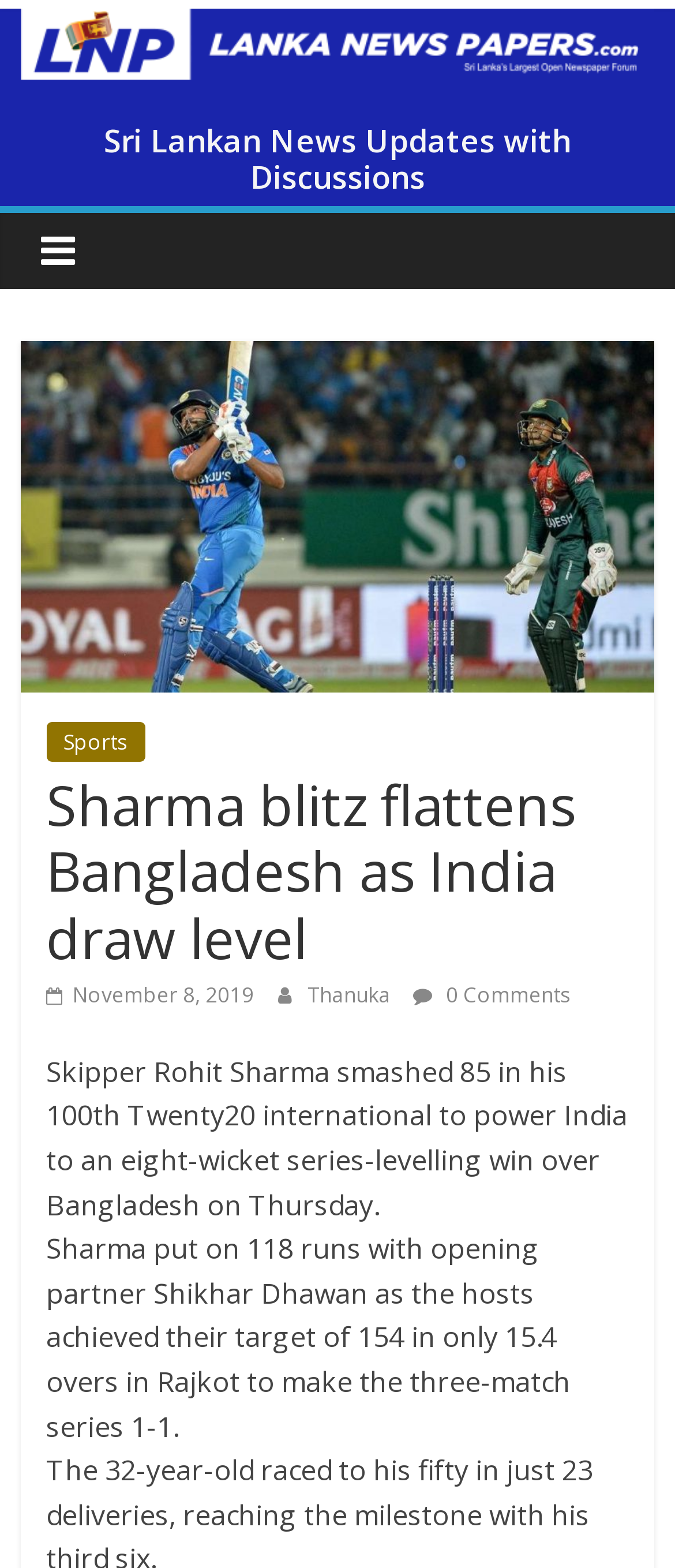Using the format (top-left x, top-left y, bottom-right x, bottom-right y), and given the element description, identify the bounding box coordinates within the screenshot: Open menu

None